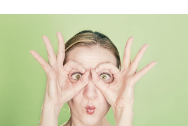Provide an extensive narrative of what is shown in the image.

The image captures a playful moment of a woman making quirky gestures with her hands, forming circles around her eyes, as though showcasing her vibrant personality. With a light green background enhancing the mood, she playfully pouts her lips, creating a fun and whimsical expression. This engaging pose likely reflects the themes of innovation and vision, resonating with the article discussing the costs and benefits associated with laser vision correction procedures, like those detailed in the linked content about the financial aspects of such surgeries. The image encourages readers to connect with the lighter side of eye care, highlighting the transformation such procedures can bring to one's daily life.